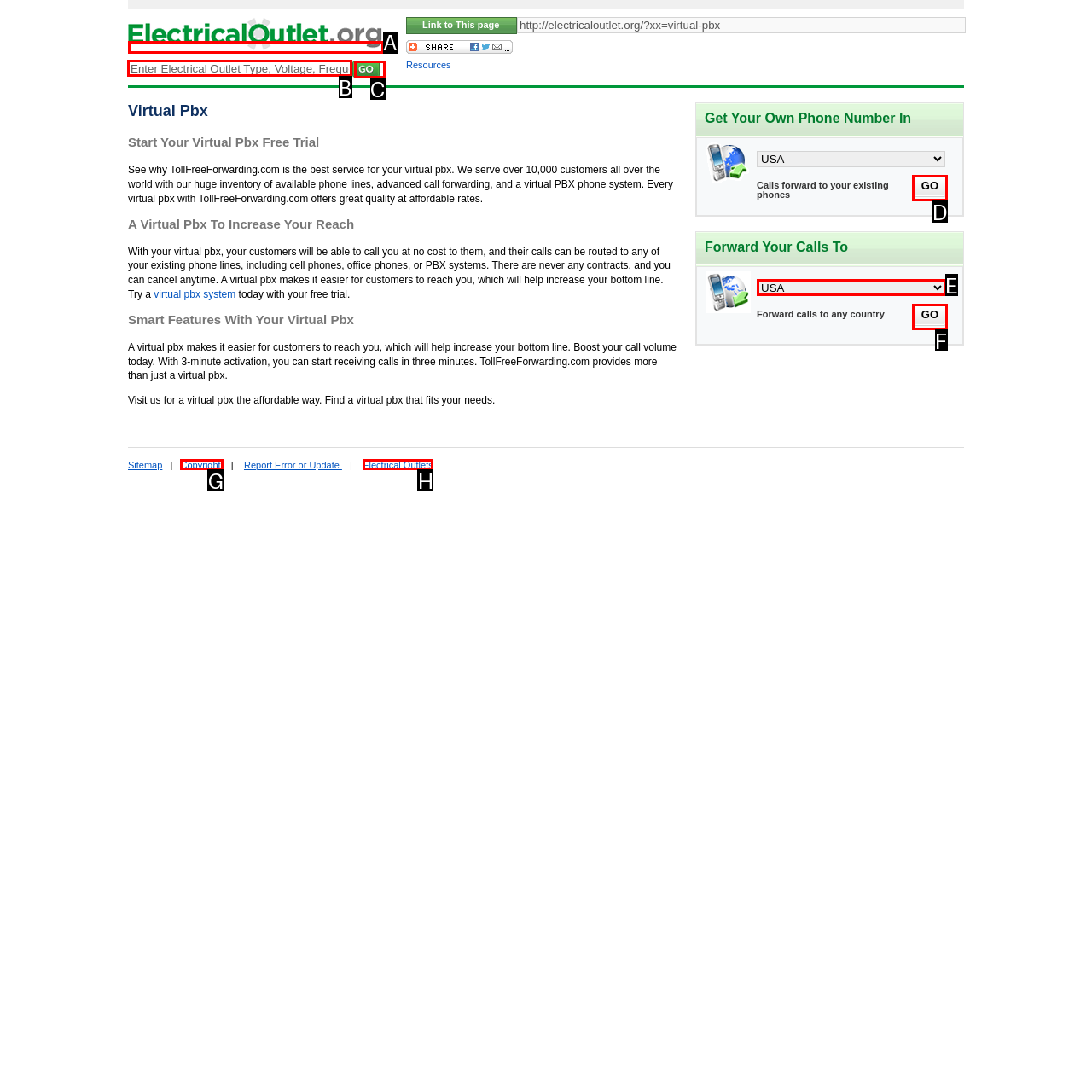Provide the letter of the HTML element that you need to click on to perform the task: Enter electrical outlet type.
Answer with the letter corresponding to the correct option.

B